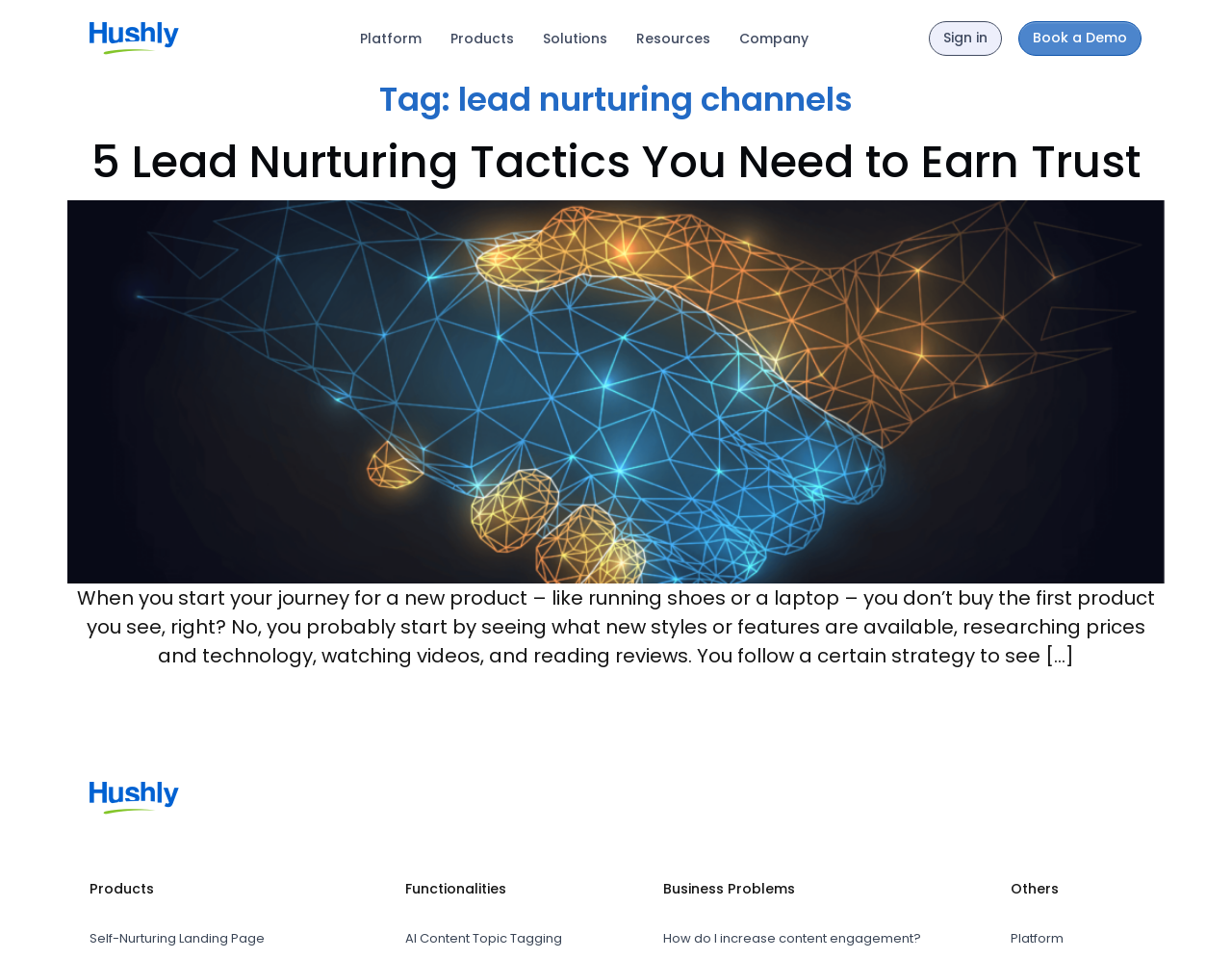Determine the bounding box coordinates of the clickable element necessary to fulfill the instruction: "Click on the Hushly Logo". Provide the coordinates as four float numbers within the 0 to 1 range, i.e., [left, top, right, bottom].

[0.073, 0.023, 0.145, 0.057]